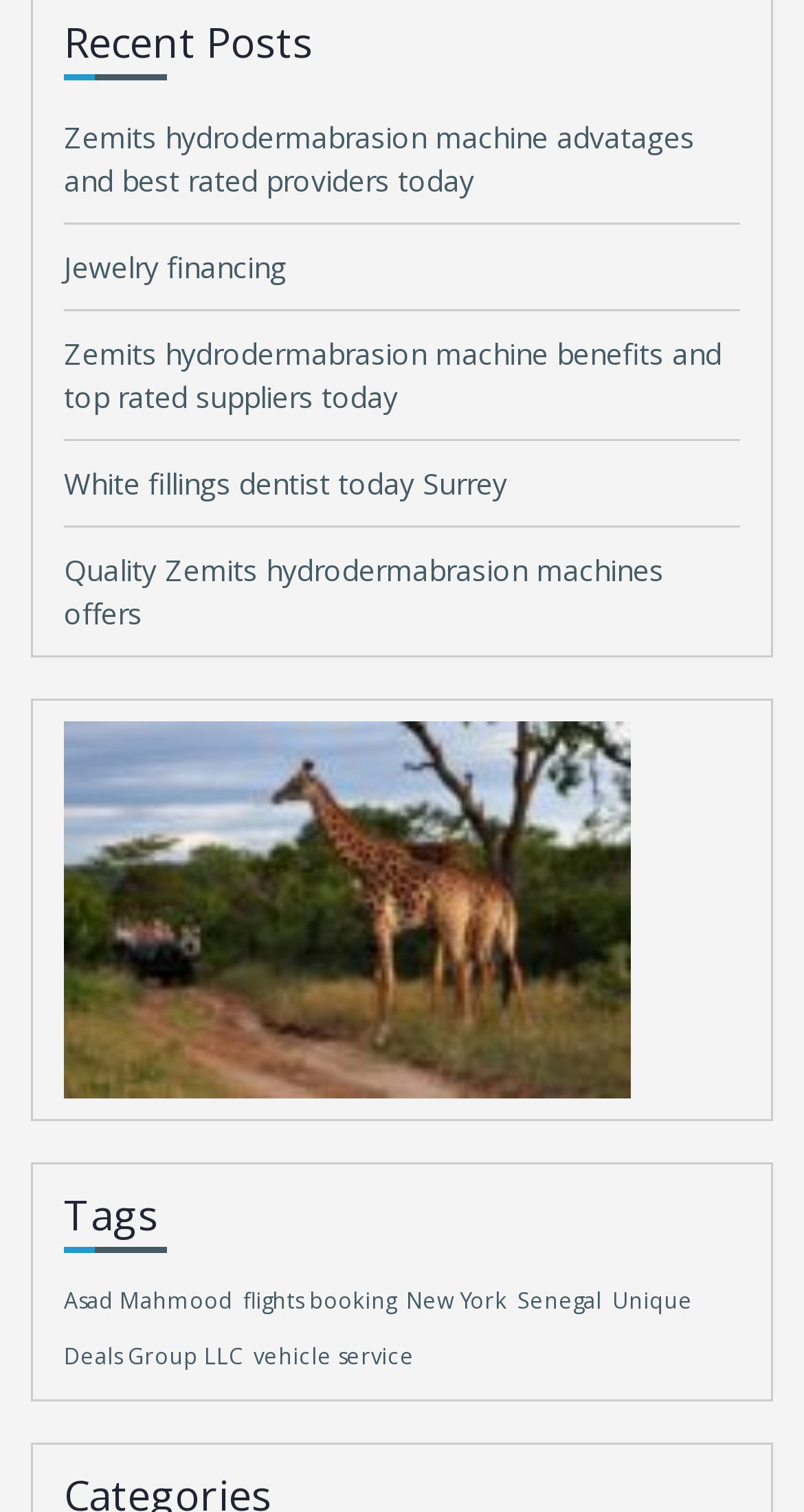Identify the bounding box coordinates of the area that should be clicked in order to complete the given instruction: "View recent posts". The bounding box coordinates should be four float numbers between 0 and 1, i.e., [left, top, right, bottom].

[0.079, 0.008, 0.921, 0.062]